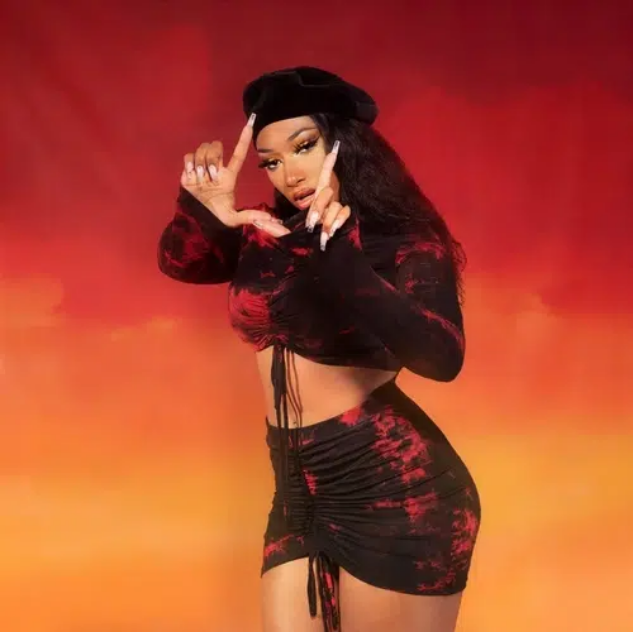What is the style of the woman's hair?
Look at the screenshot and provide an in-depth answer.

The caption describes the woman's hair as 'cascading in soft waves', indicating that her hair is styled in a wavy pattern.